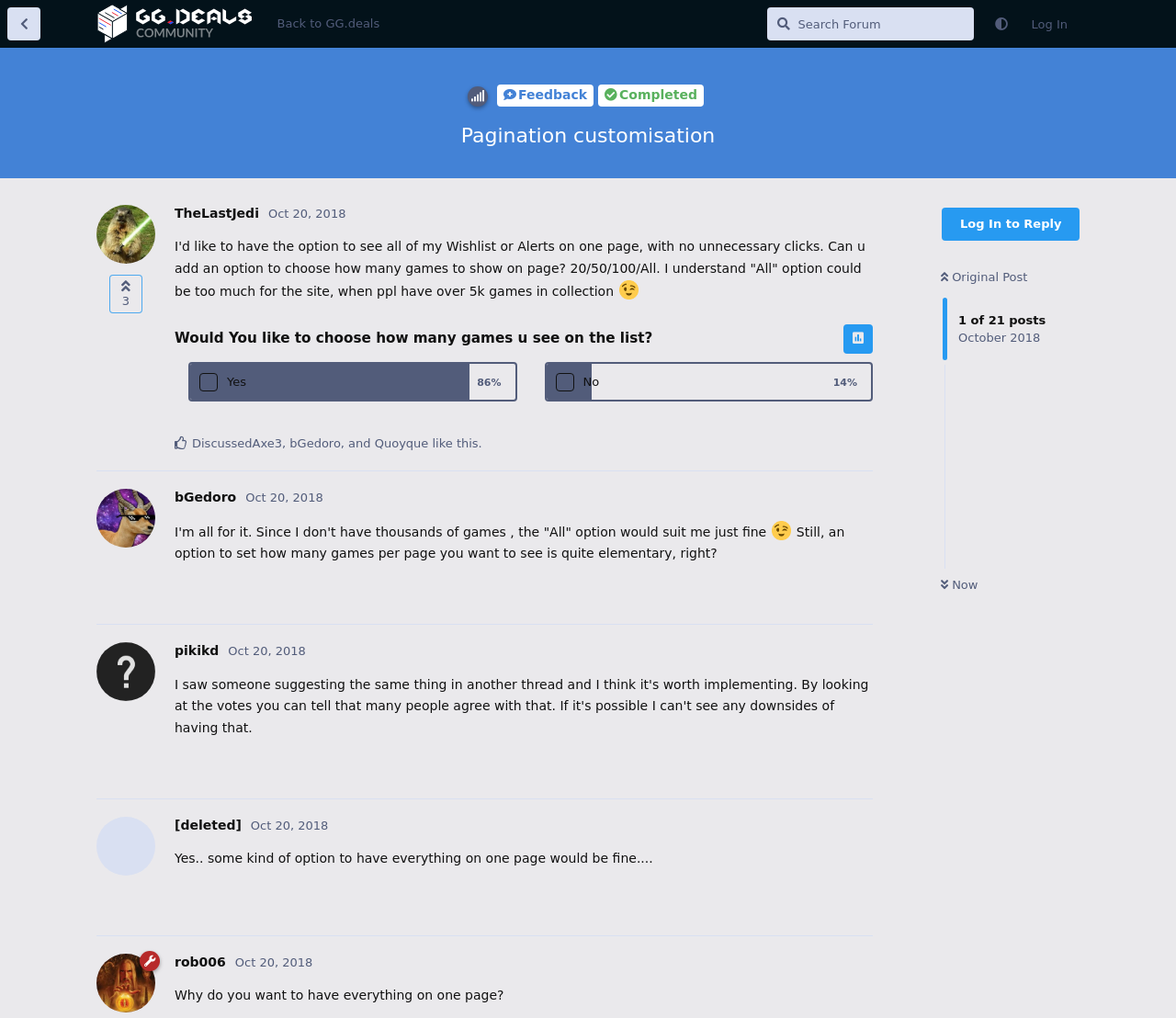Please identify the bounding box coordinates of the clickable area that will allow you to execute the instruction: "Click on the 'Log In' button".

[0.867, 0.008, 0.918, 0.04]